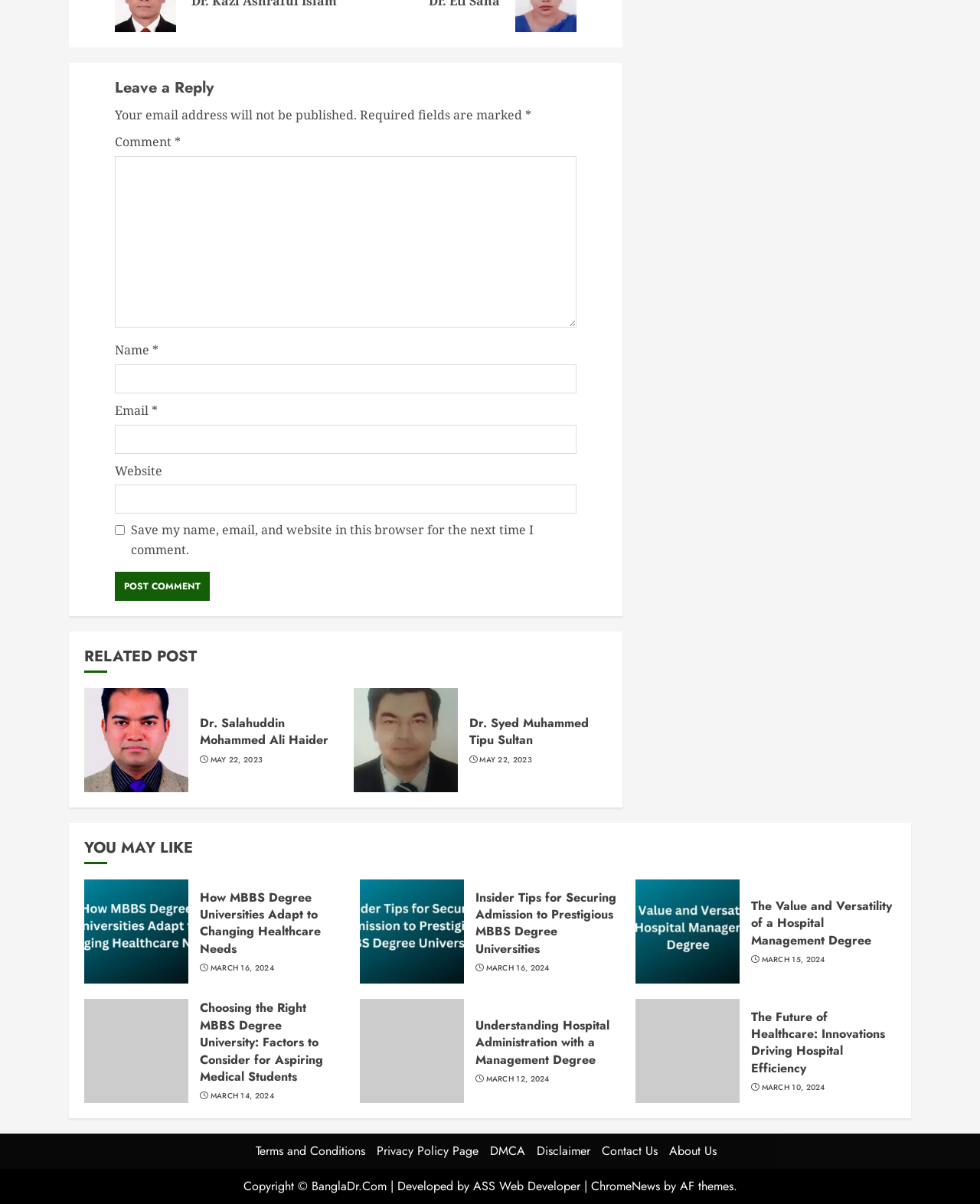Specify the bounding box coordinates for the region that must be clicked to perform the given instruction: "Read 'Steps to Forming a Law Firm'".

None